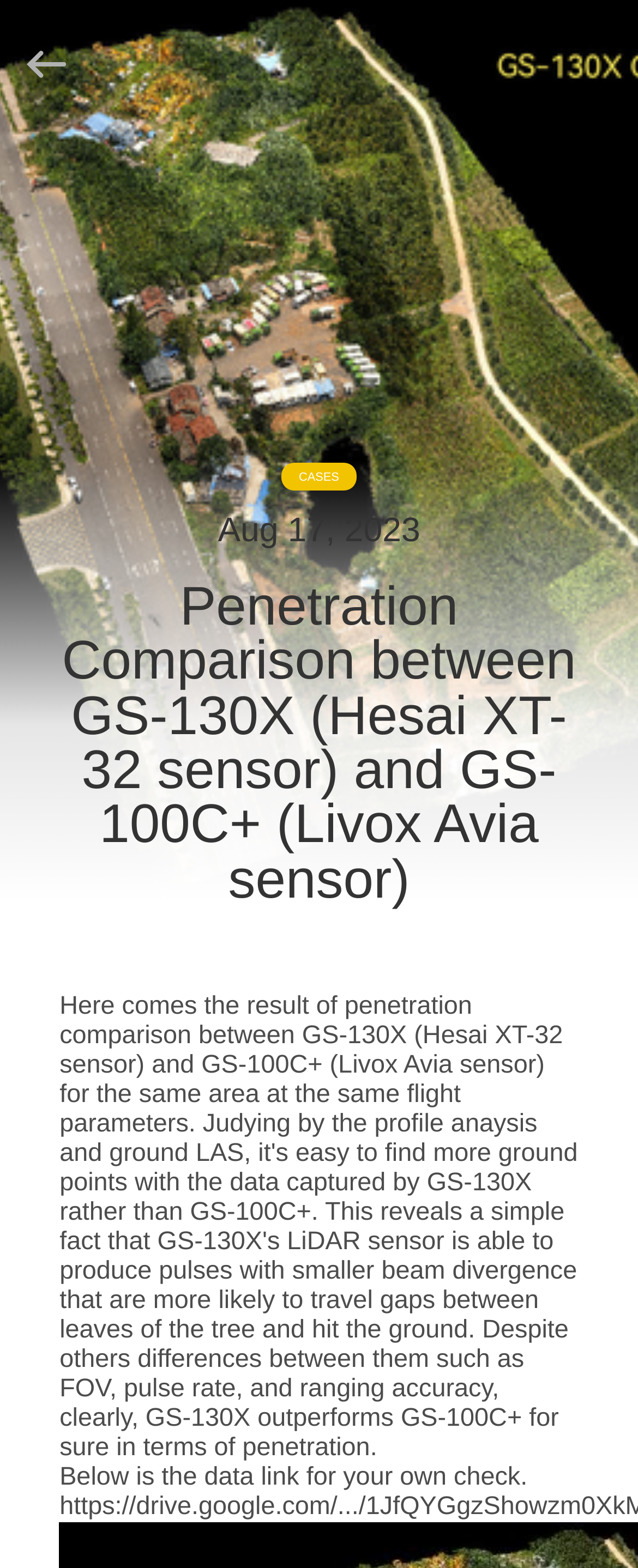What is the date mentioned on the webpage?
Based on the screenshot, provide a one-word or short-phrase response.

Aug 17, 2023